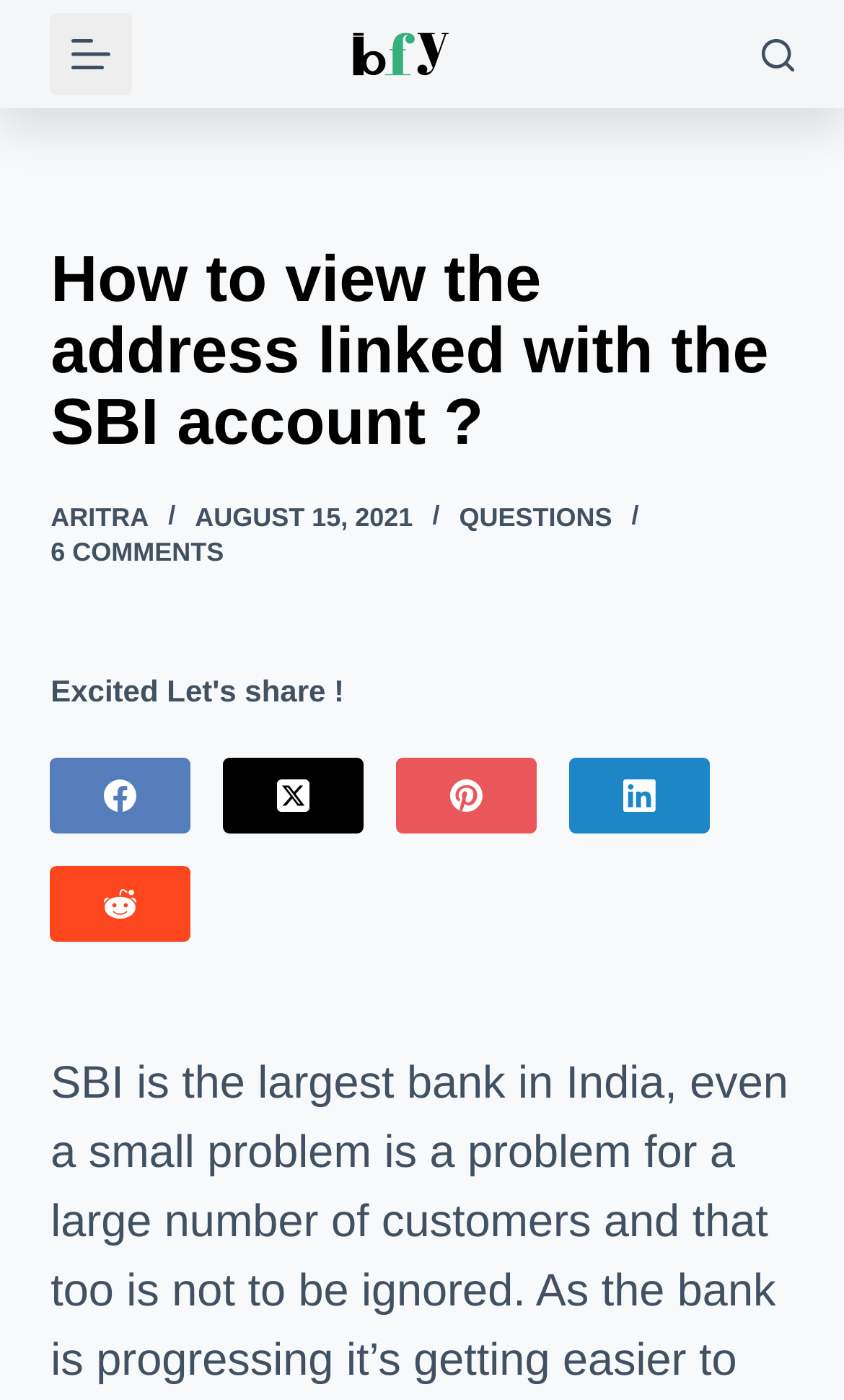Determine the bounding box coordinates for the area that should be clicked to carry out the following instruction: "Visit the 'BanksForYou' website".

[0.414, 0.023, 0.532, 0.054]